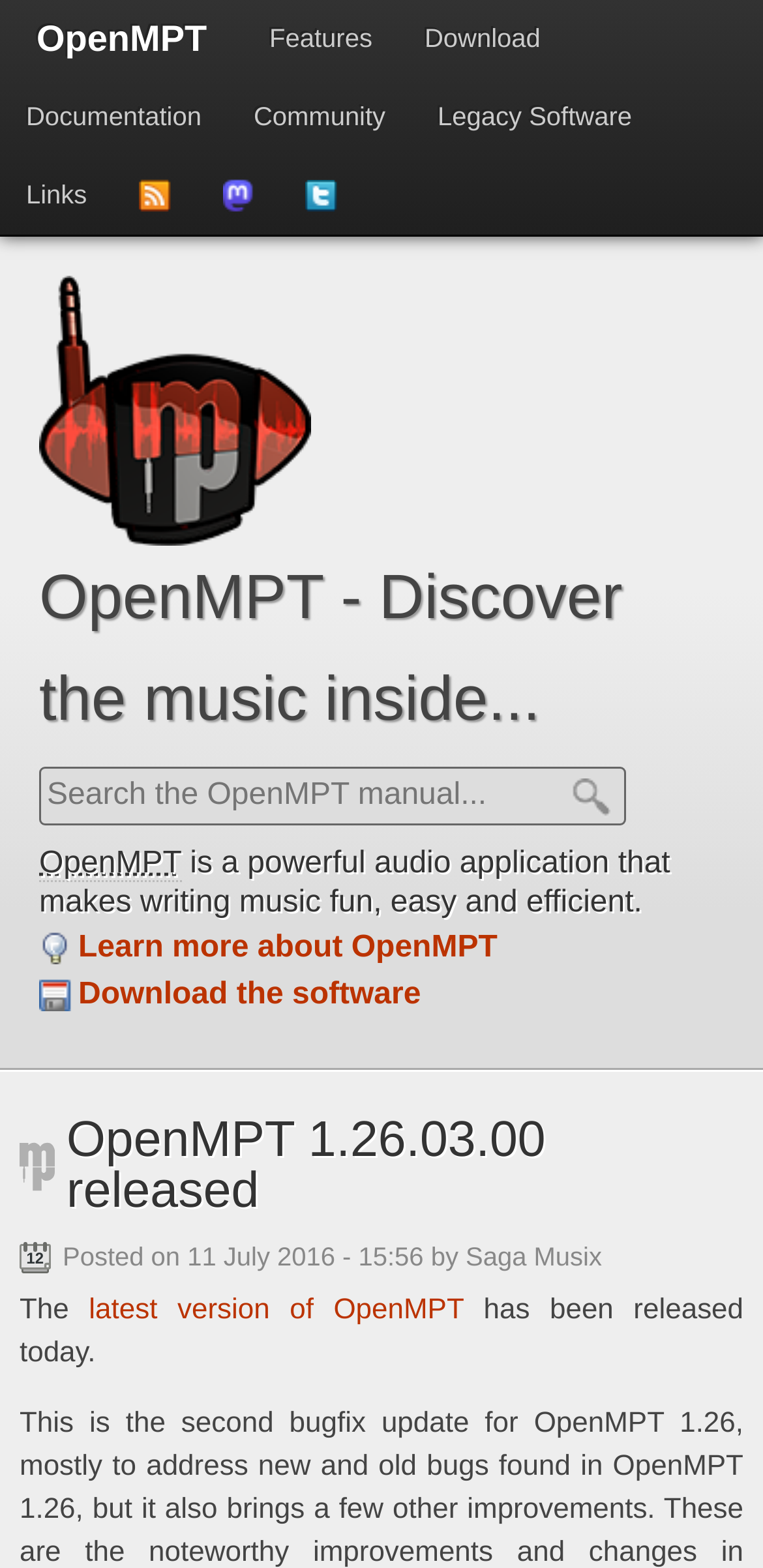Review the image closely and give a comprehensive answer to the question: What is the purpose of the software?

The purpose of the software can be inferred from the description 'OpenMPT is a powerful audio application that makes writing music fun, easy and efficient.'. This description is provided in the main content section of the webpage.